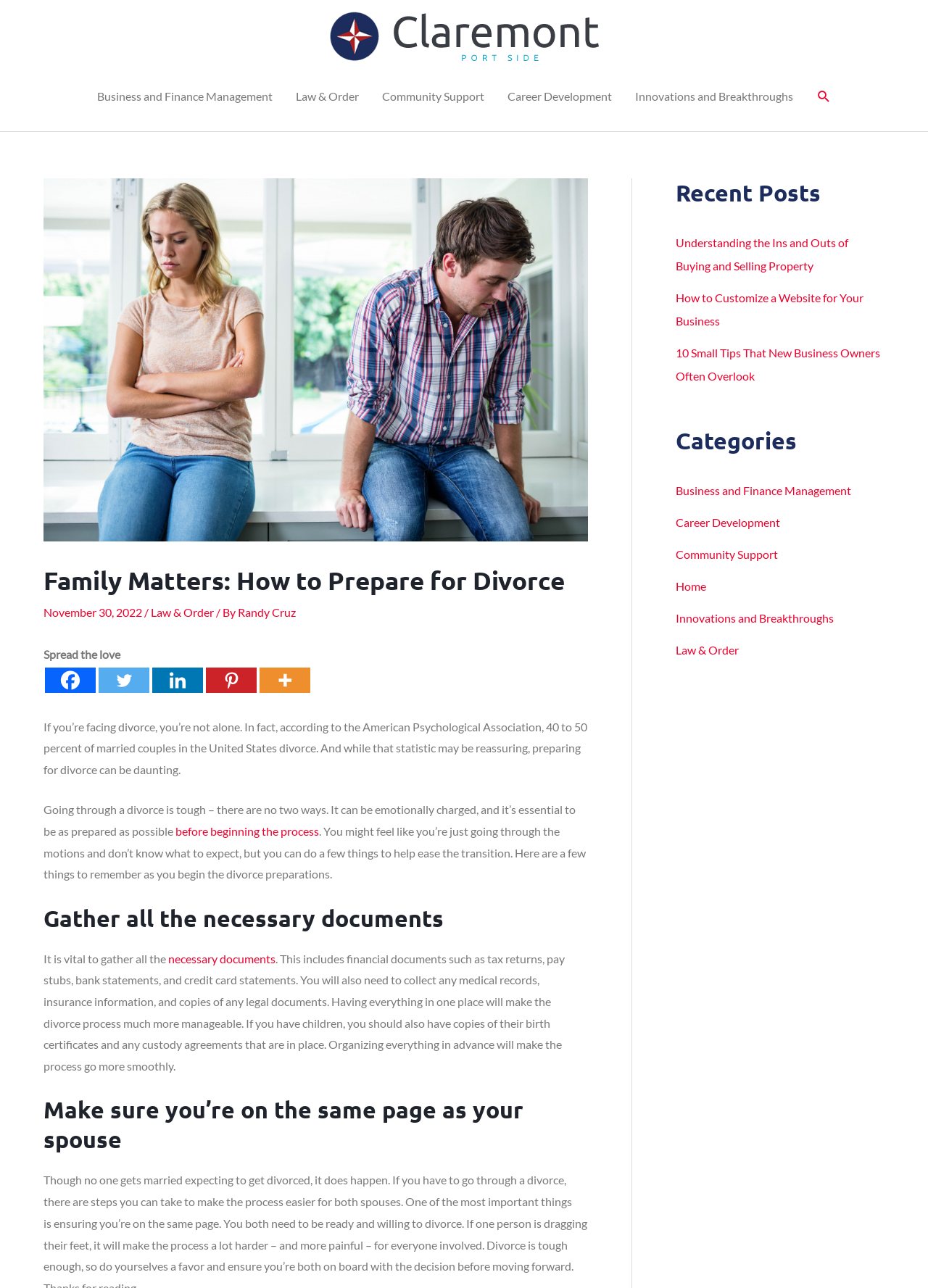Provide your answer to the question using just one word or phrase: What is the name of the website?

Claremont Port Side